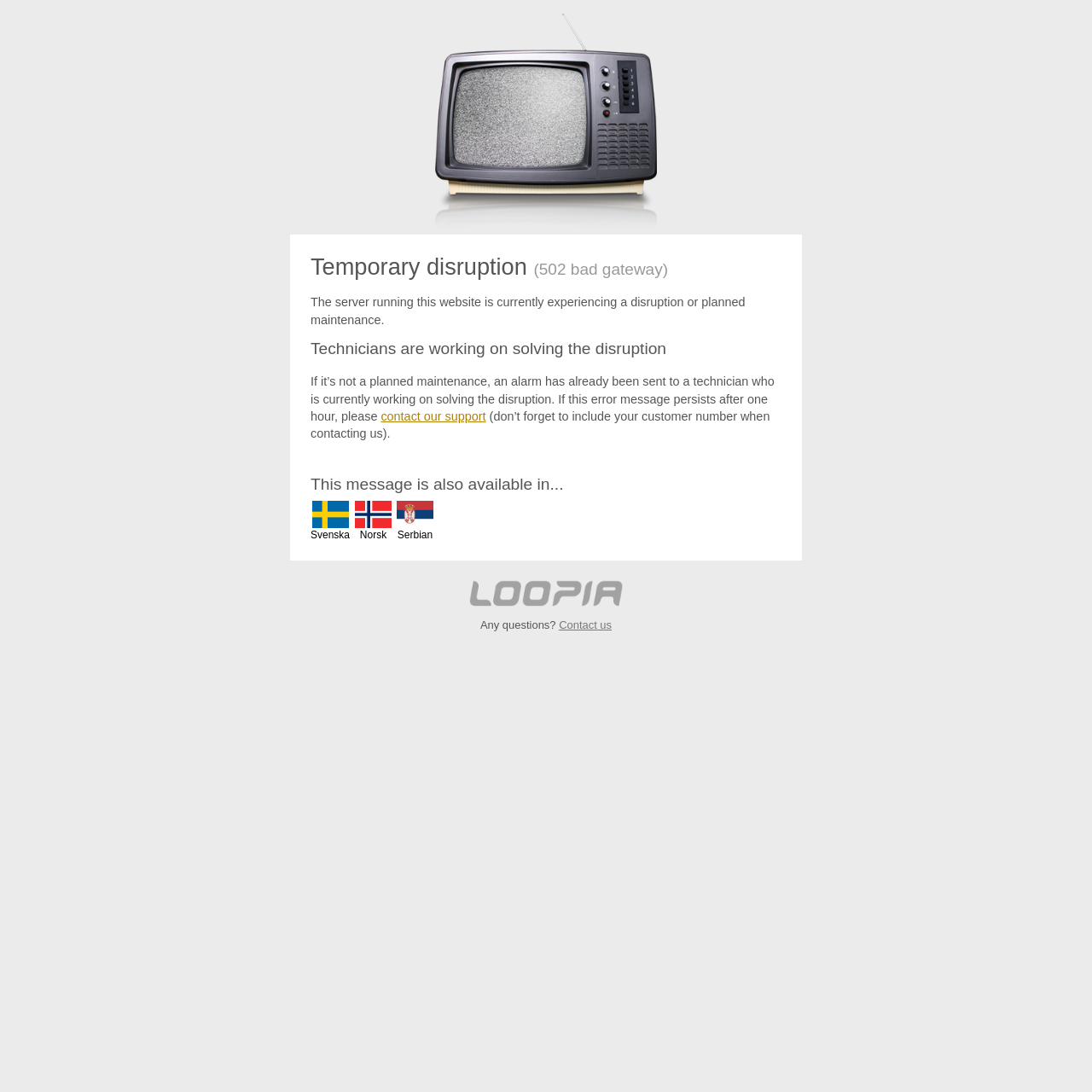What is the current status of the website?
Look at the image and provide a detailed response to the question.

The website is currently experiencing a temporary disruption or planned maintenance, as indicated by the heading 'Temporary disruption (502 bad gateway)' and the static text 'The server running this website is currently experiencing a disruption or planned maintenance.'